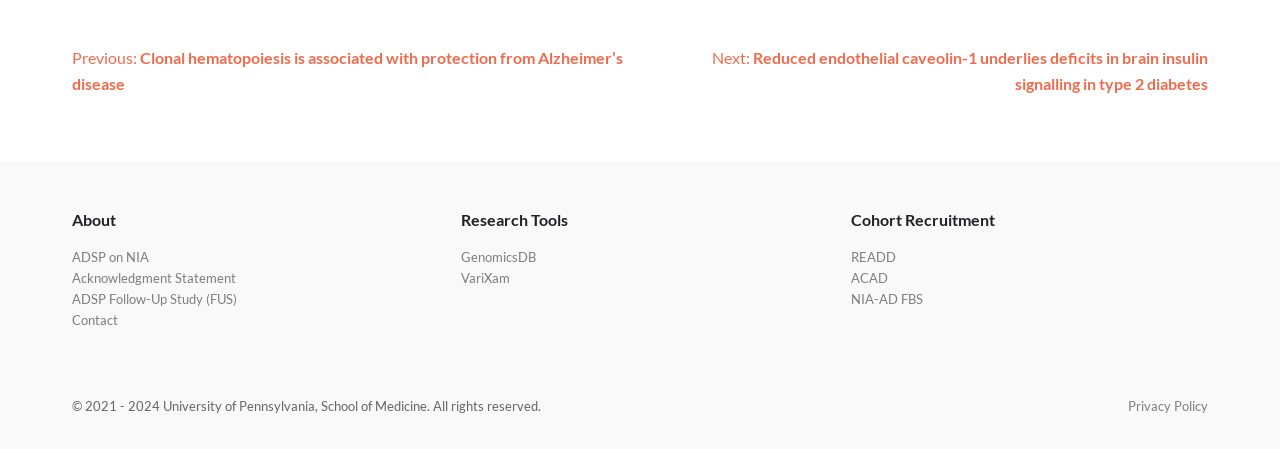What is the name of the first link in the Cohort Recruitment section?
Using the visual information, respond with a single word or phrase.

READD